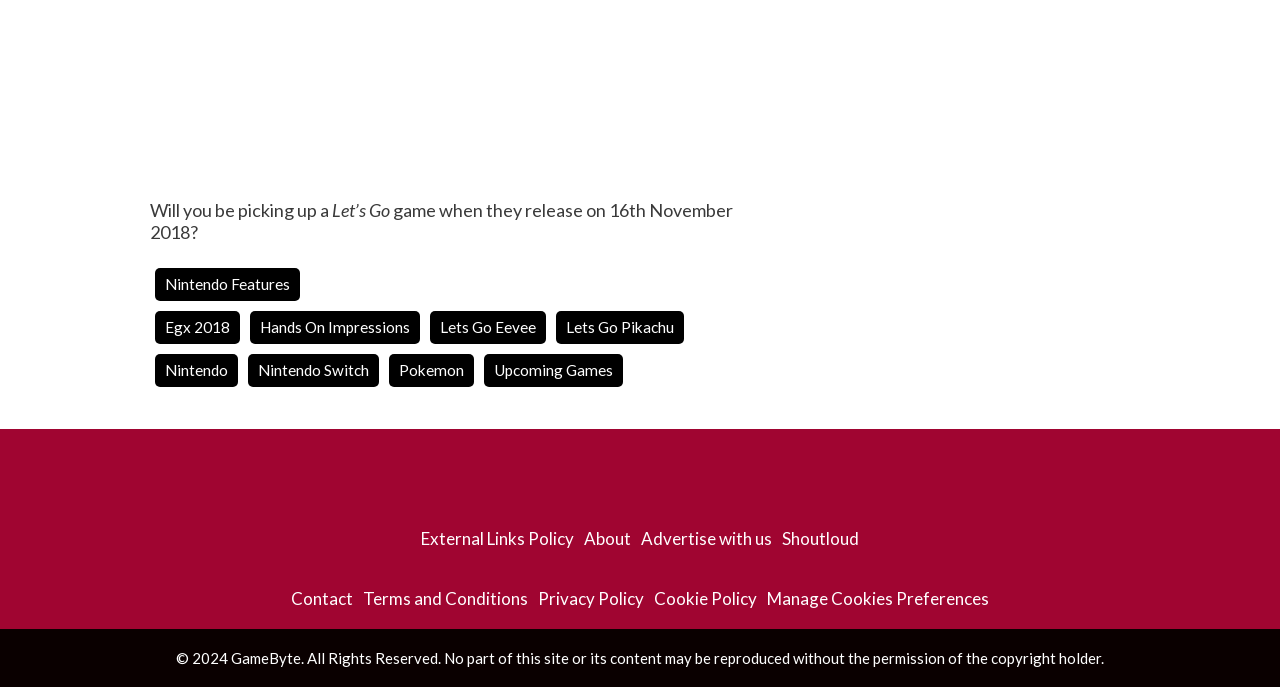Please determine the bounding box coordinates of the section I need to click to accomplish this instruction: "Click on 'Nintendo Features'".

[0.121, 0.391, 0.234, 0.439]